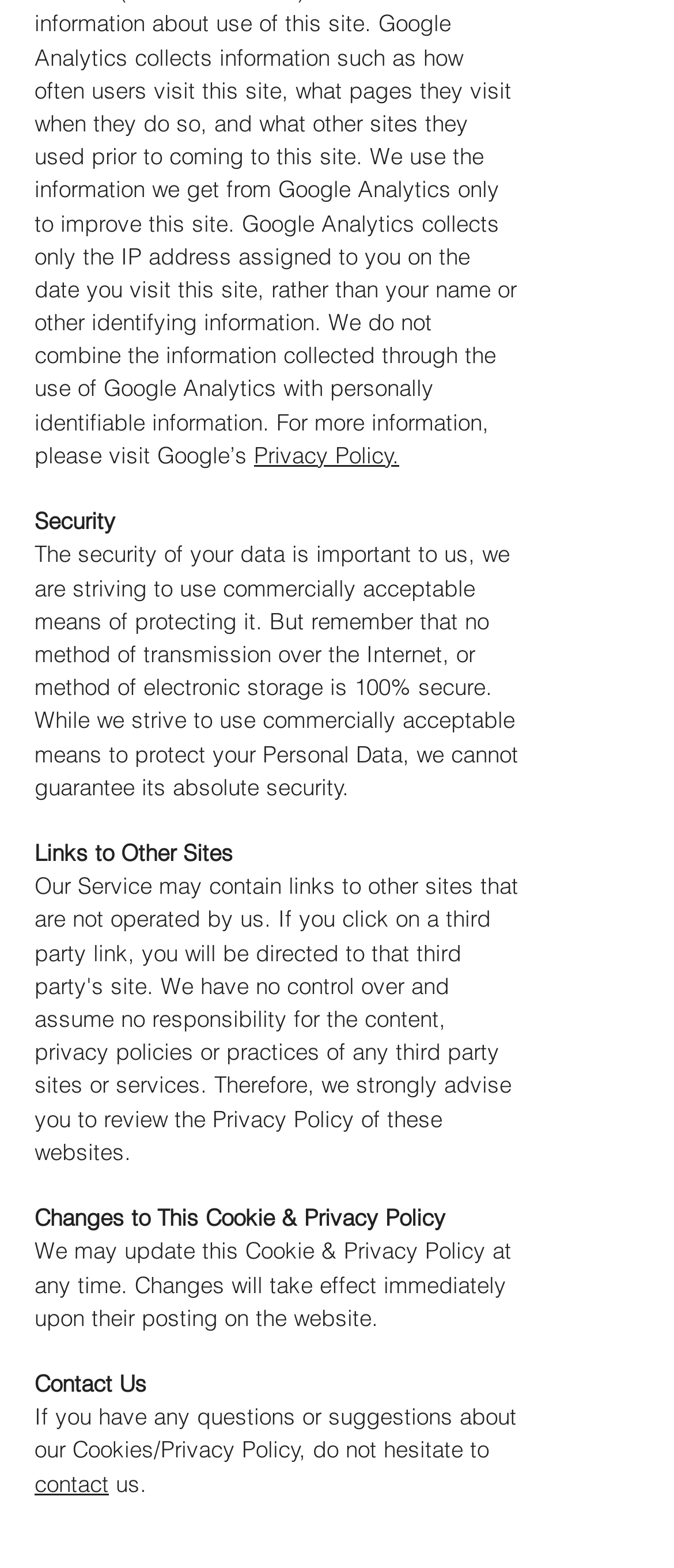What is the purpose of the webpage?
Please look at the screenshot and answer using one word or phrase.

To inform about privacy and security